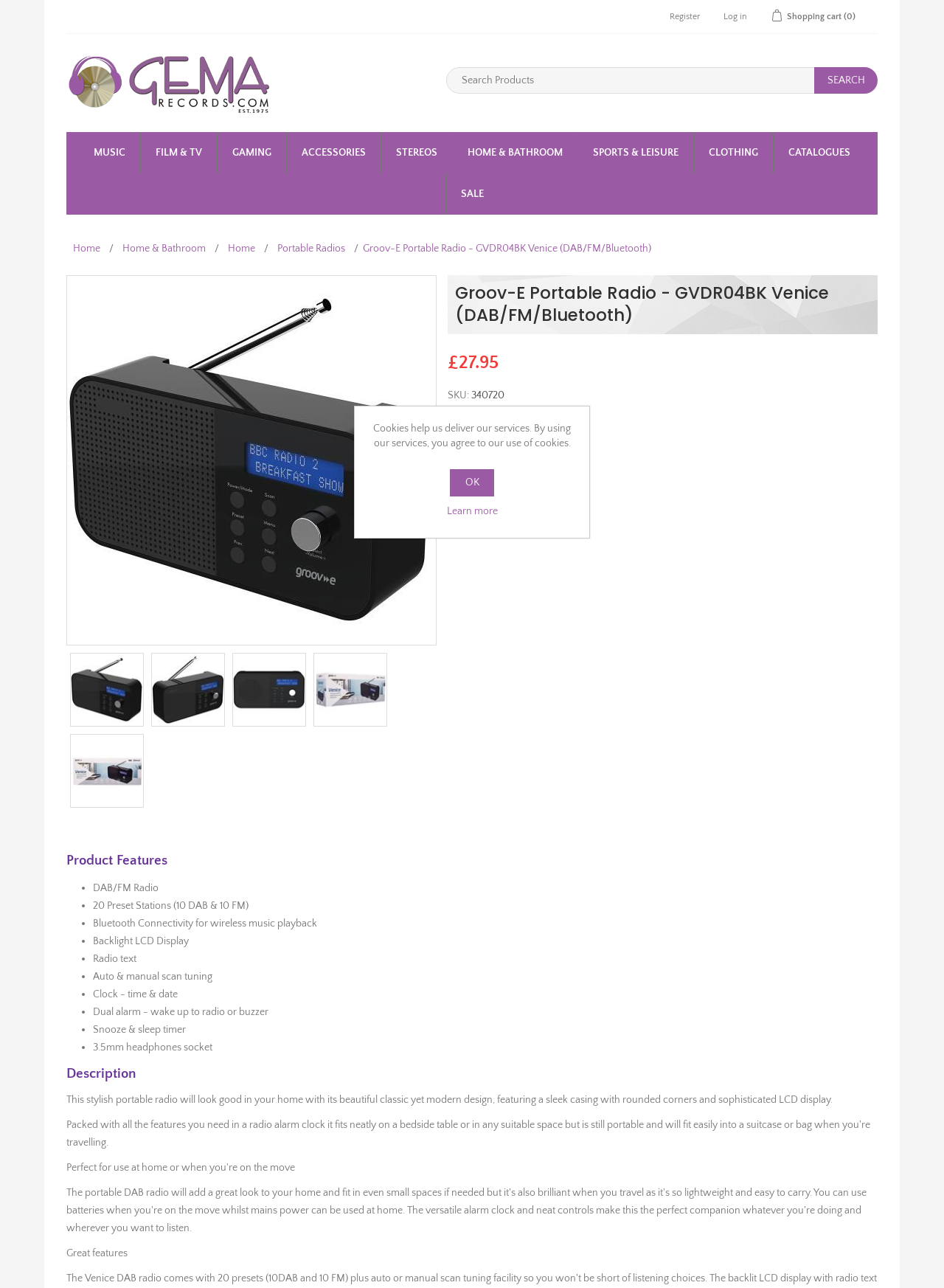Give the bounding box coordinates for the element described as: "input value="1" name="addtocart_113496.EnteredQuantity" value="1"".

[0.474, 0.325, 0.509, 0.349]